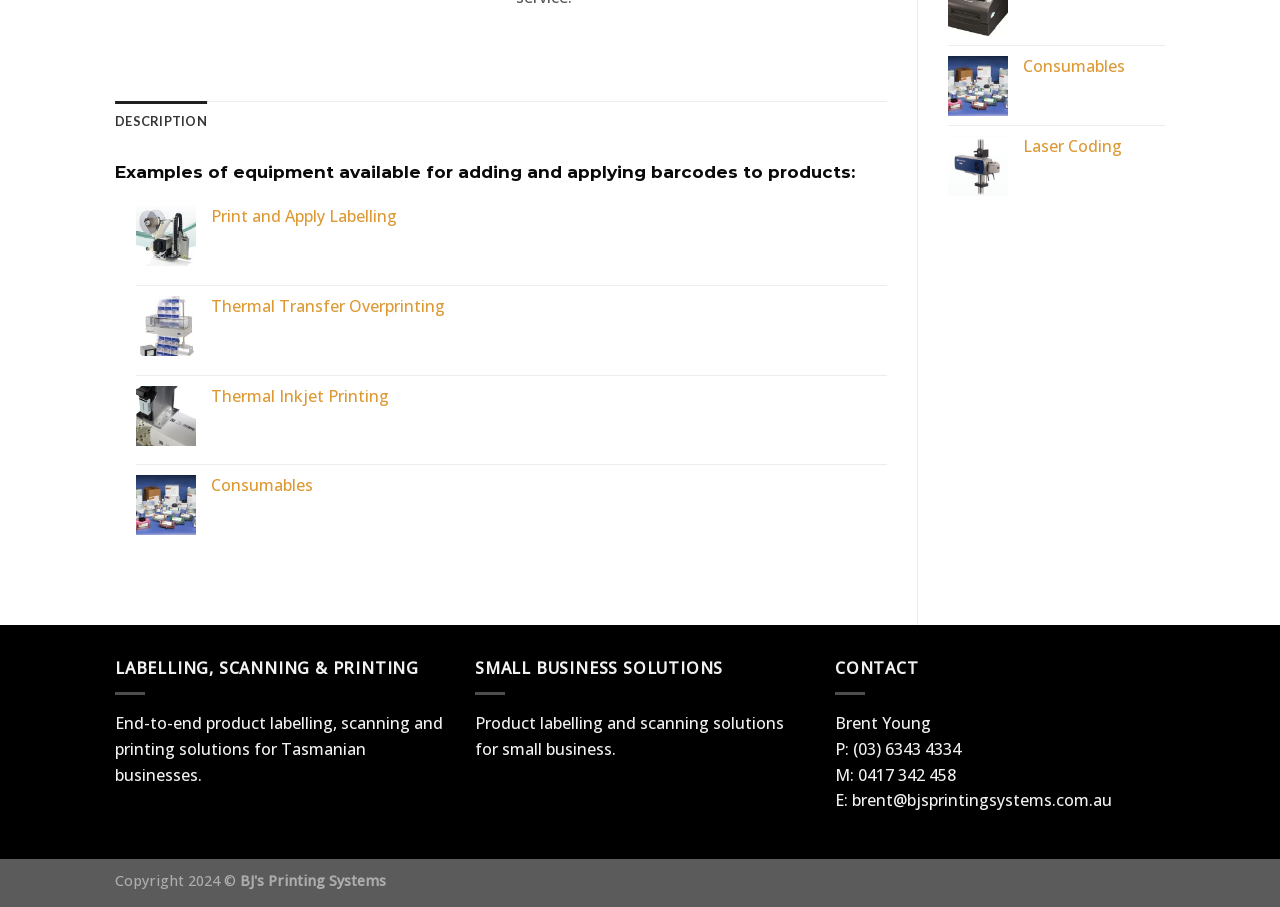Return the bounding box coordinates of the UI element that corresponds to this description: "Share Share on Facebook". The coordinates must be given as four float numbers in the range of 0 and 1, [left, top, right, bottom].

None